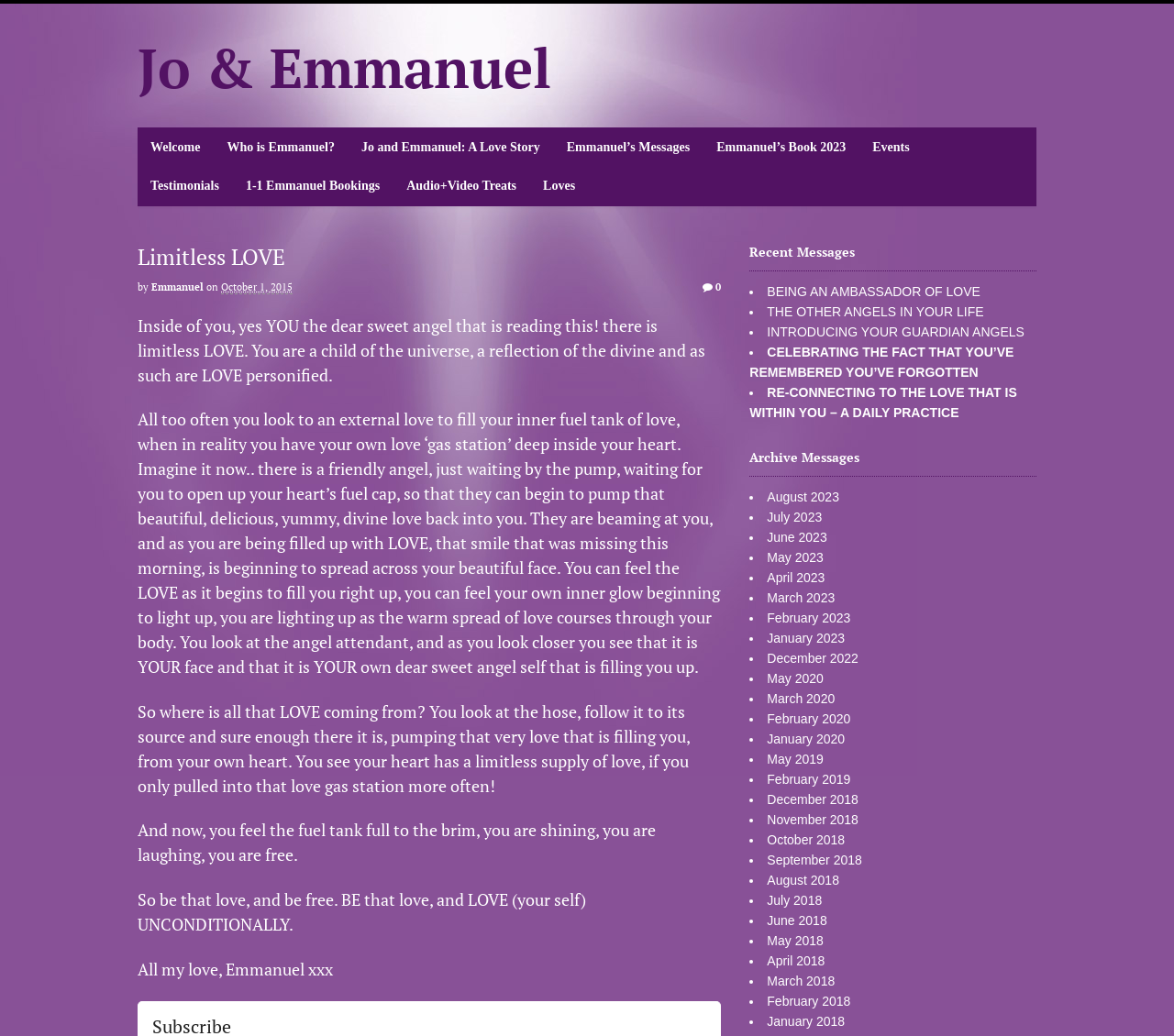Kindly determine the bounding box coordinates for the area that needs to be clicked to execute this instruction: "View 'Emmanuel’s Book 2023'".

[0.599, 0.124, 0.731, 0.161]